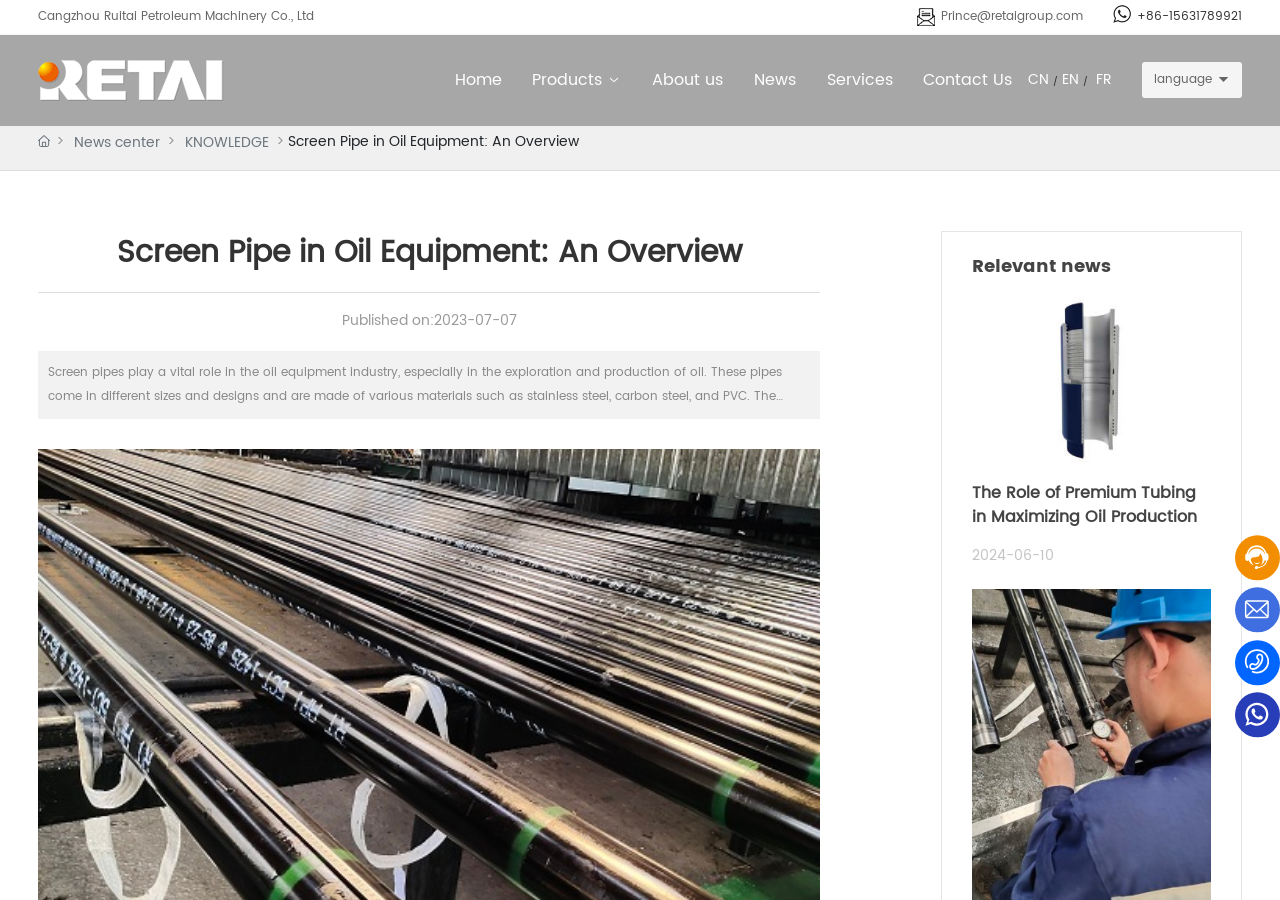Identify the bounding box coordinates for the element you need to click to achieve the following task: "Click the 'Products' link". The coordinates must be four float values ranging from 0 to 1, formatted as [left, top, right, bottom].

[0.404, 0.039, 0.497, 0.139]